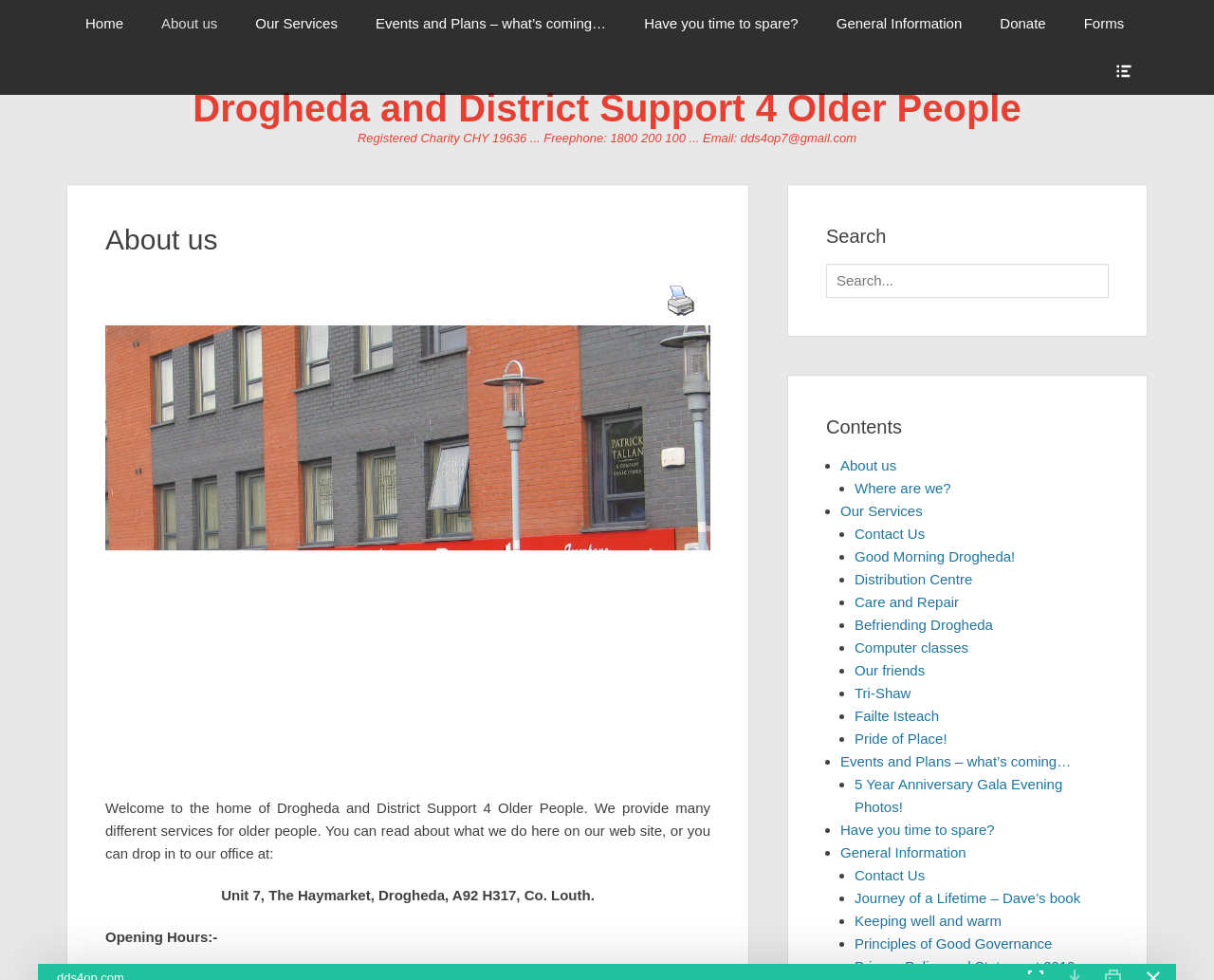Bounding box coordinates are given in the format (top-left x, top-left y, bottom-right x, bottom-right y). All values should be floating point numbers between 0 and 1. Provide the bounding box coordinate for the UI element described as: Have you time to spare?

[0.692, 0.838, 0.819, 0.854]